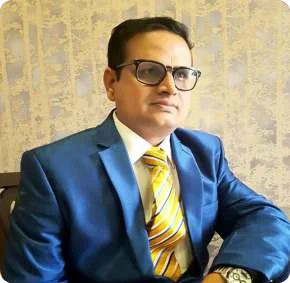Look at the image and give a detailed response to the following question: What is the man's profession?

According to the caption, the man is 'a consultant in real estate, known for his entrepreneurial ventures and significant contributions to architecture', which reveals his profession.